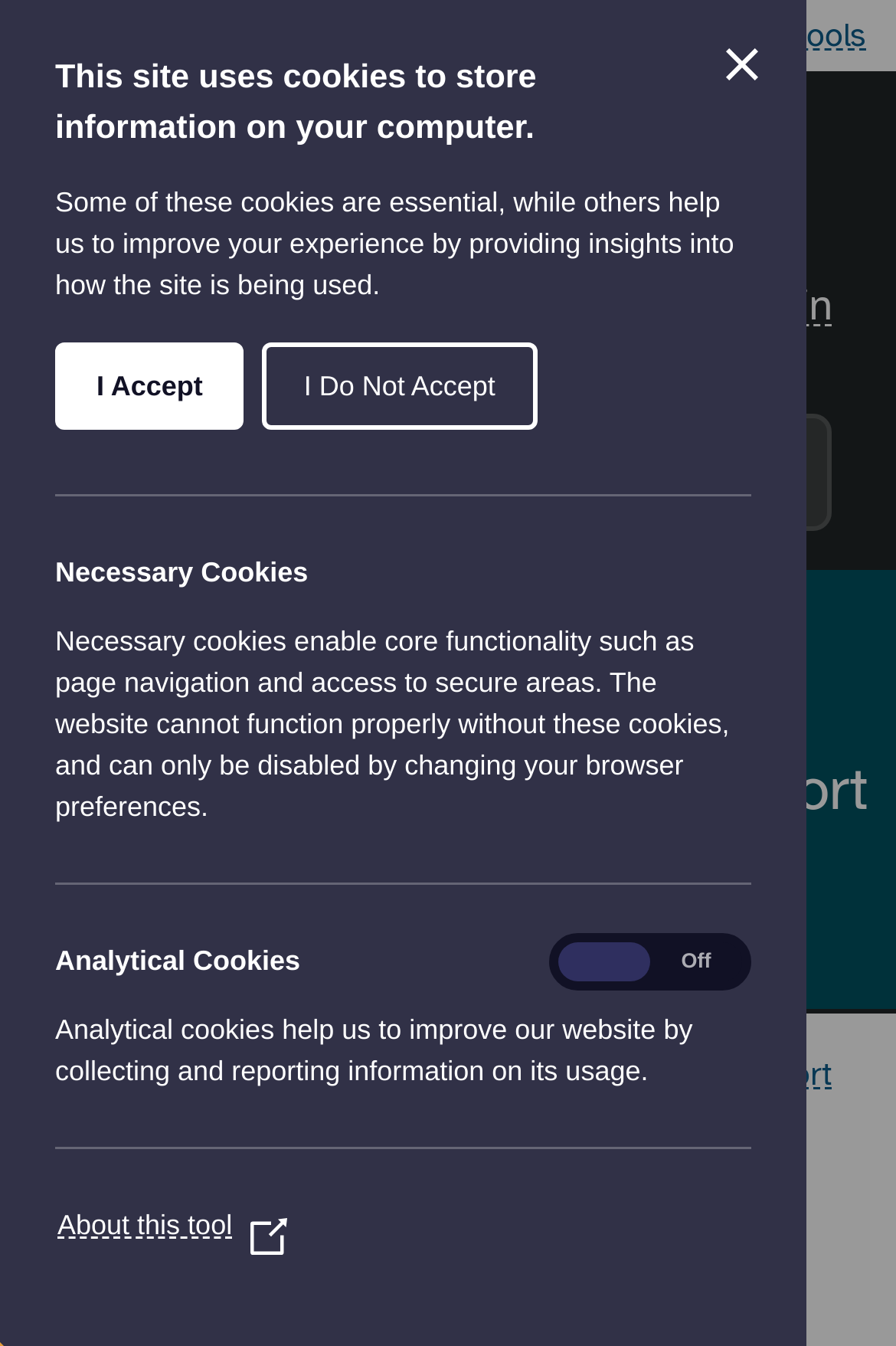Kindly determine the bounding box coordinates for the area that needs to be clicked to execute this instruction: "Read latest news".

[0.09, 0.008, 0.29, 0.042]